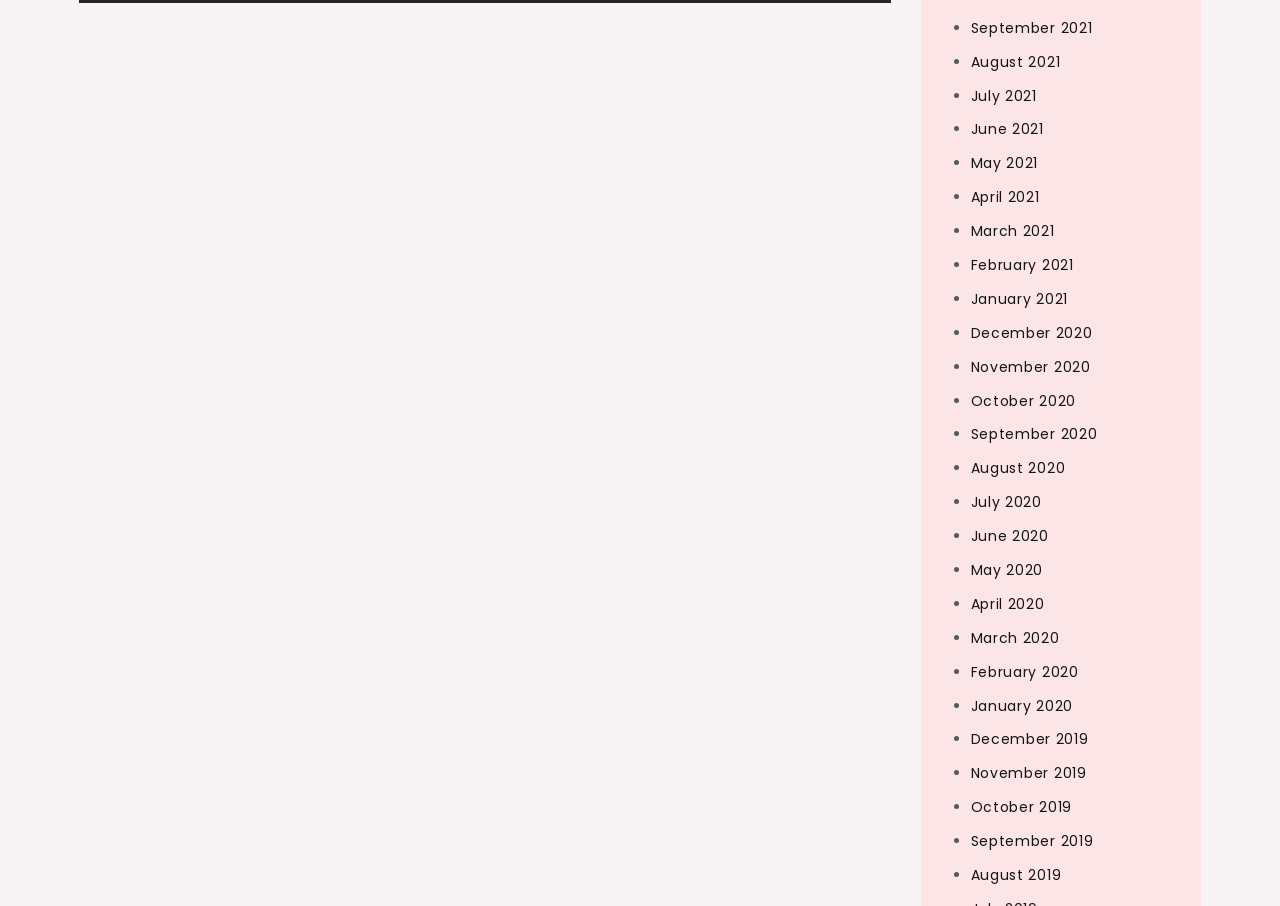How many months are listed?
Please answer the question as detailed as possible.

I counted the number of links on the webpage, each representing a month, and found that there are 24 months listed in total, from September 2019 to September 2021.